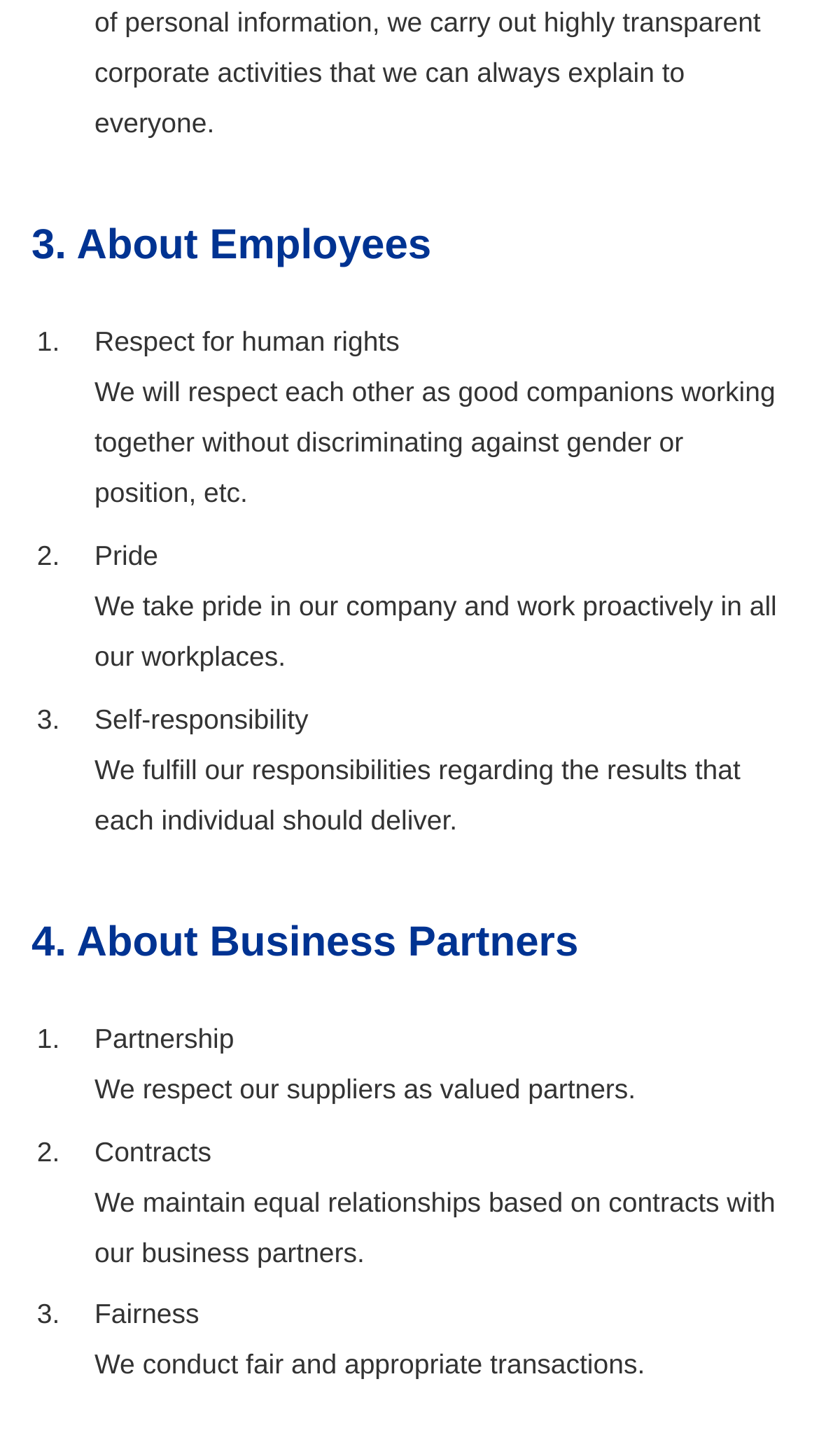What is the relationship between the company and its suppliers?
Look at the image and respond with a single word or a short phrase.

Valued partners